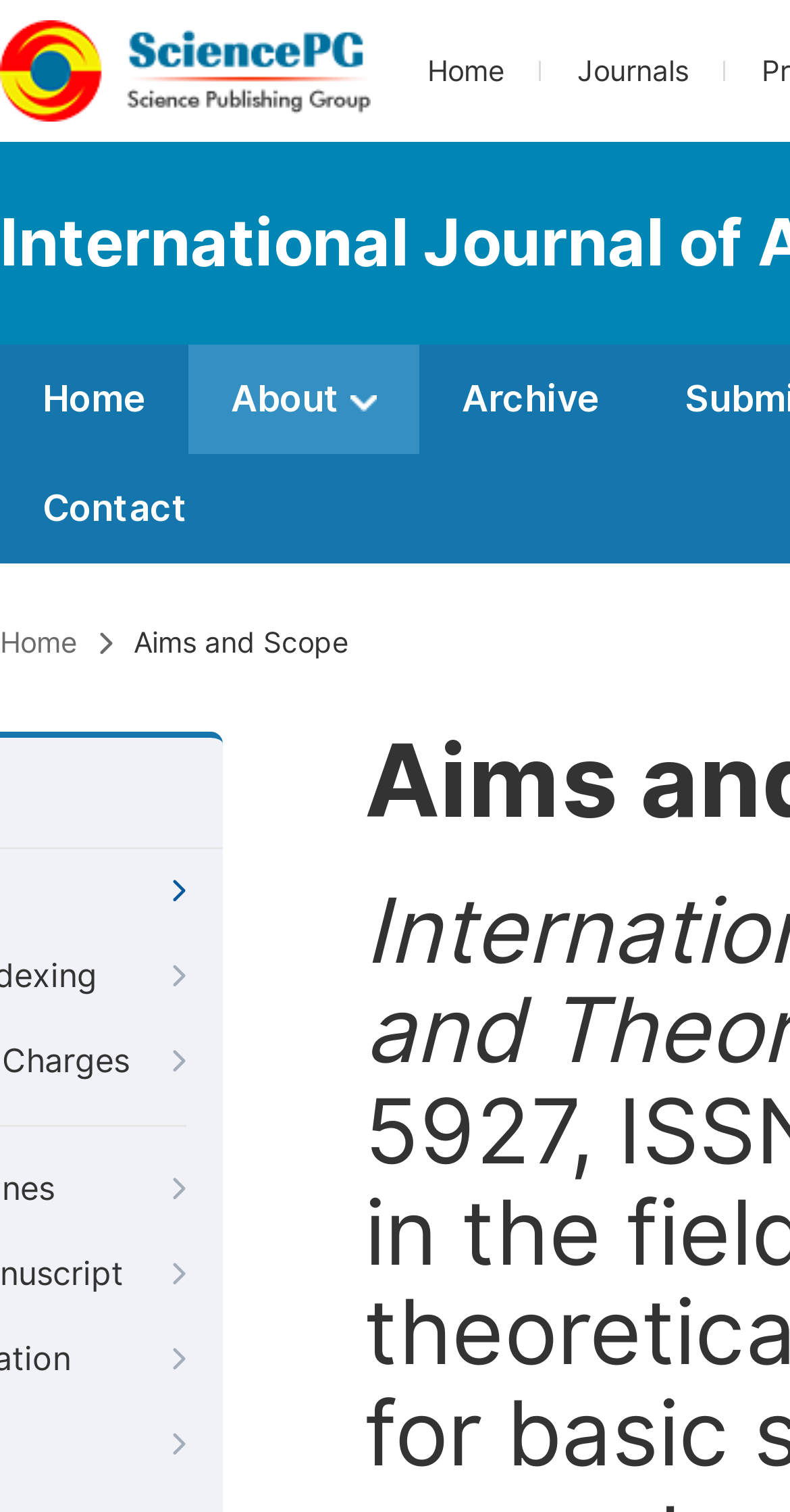What is the name of the journal?
Refer to the screenshot and respond with a concise word or phrase.

International Journal of Applied Mathematics and Theoretical Physics